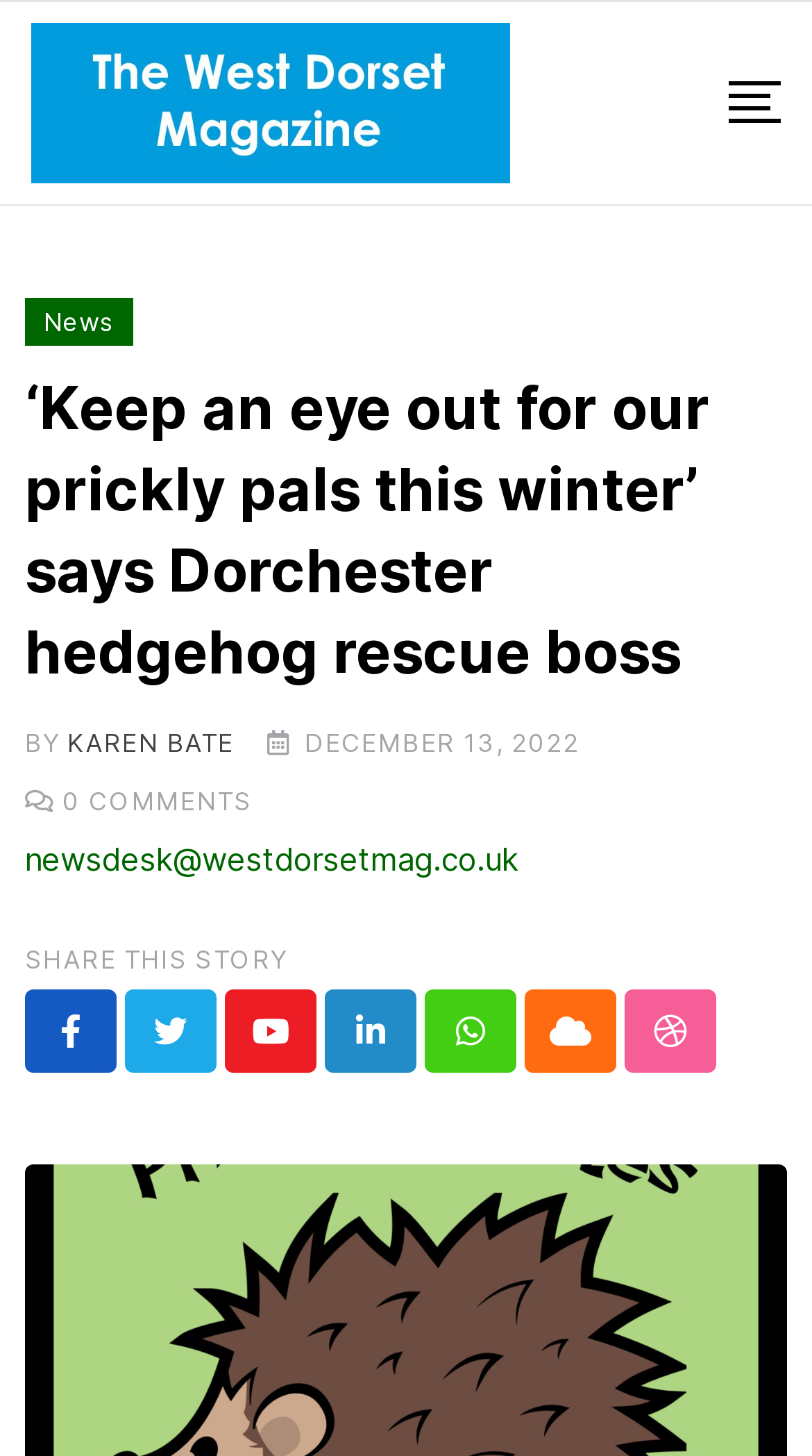Find the bounding box coordinates of the clickable element required to execute the following instruction: "Share this story on Youtube". Provide the coordinates as four float numbers between 0 and 1, i.e., [left, top, right, bottom].

[0.277, 0.68, 0.39, 0.737]